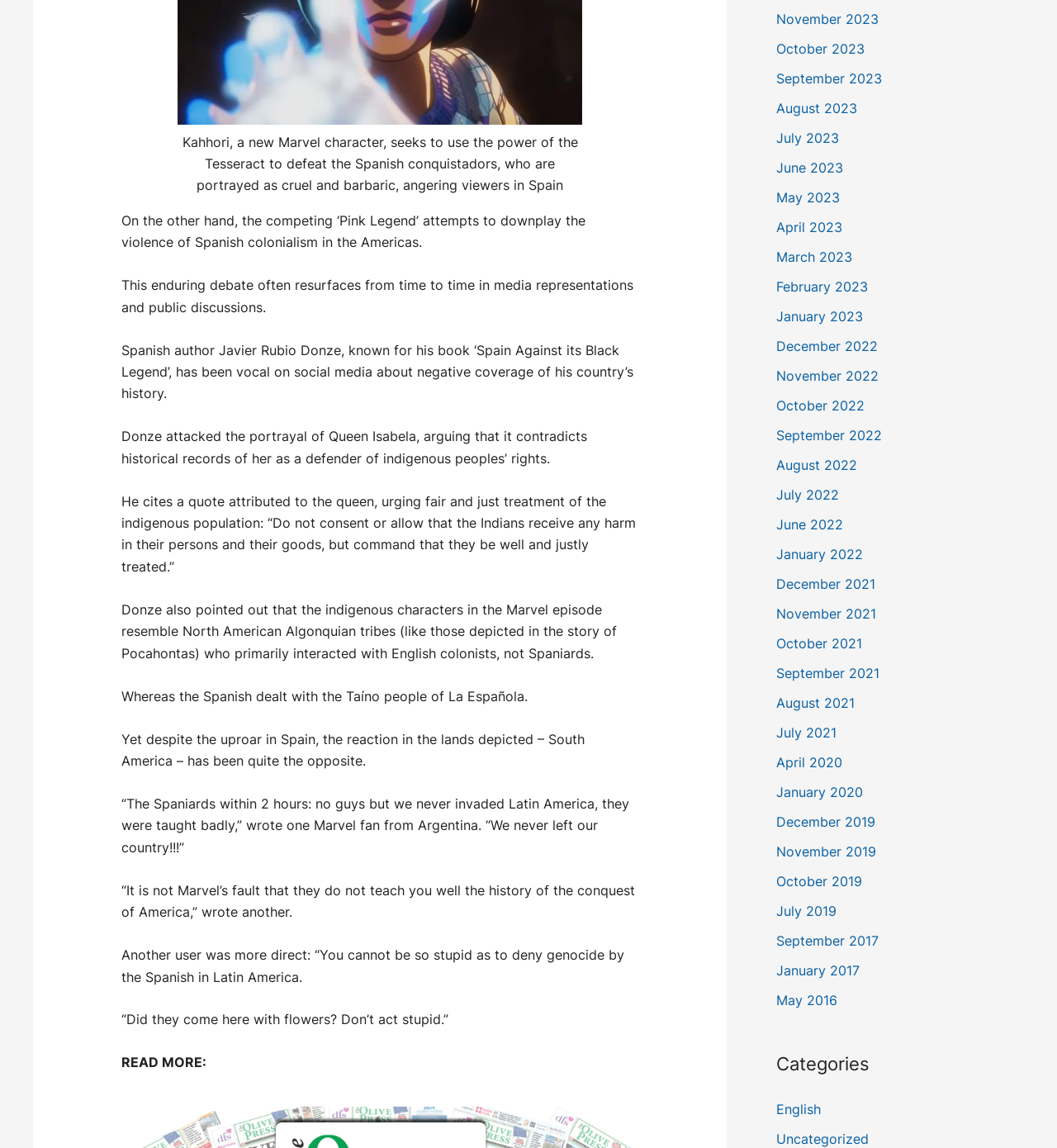From the image, can you give a detailed response to the question below:
What is the name of the tribe primarily interacting with English colonists?

The StaticText element with ID 302 mentions 'the indigenous characters in the Marvel episode resemble North American Algonquian tribes (like those depicted in the story of Pocahontas) who primarily interacted with English colonists', indicating that the tribe primarily interacting with English colonists is Algonquian.